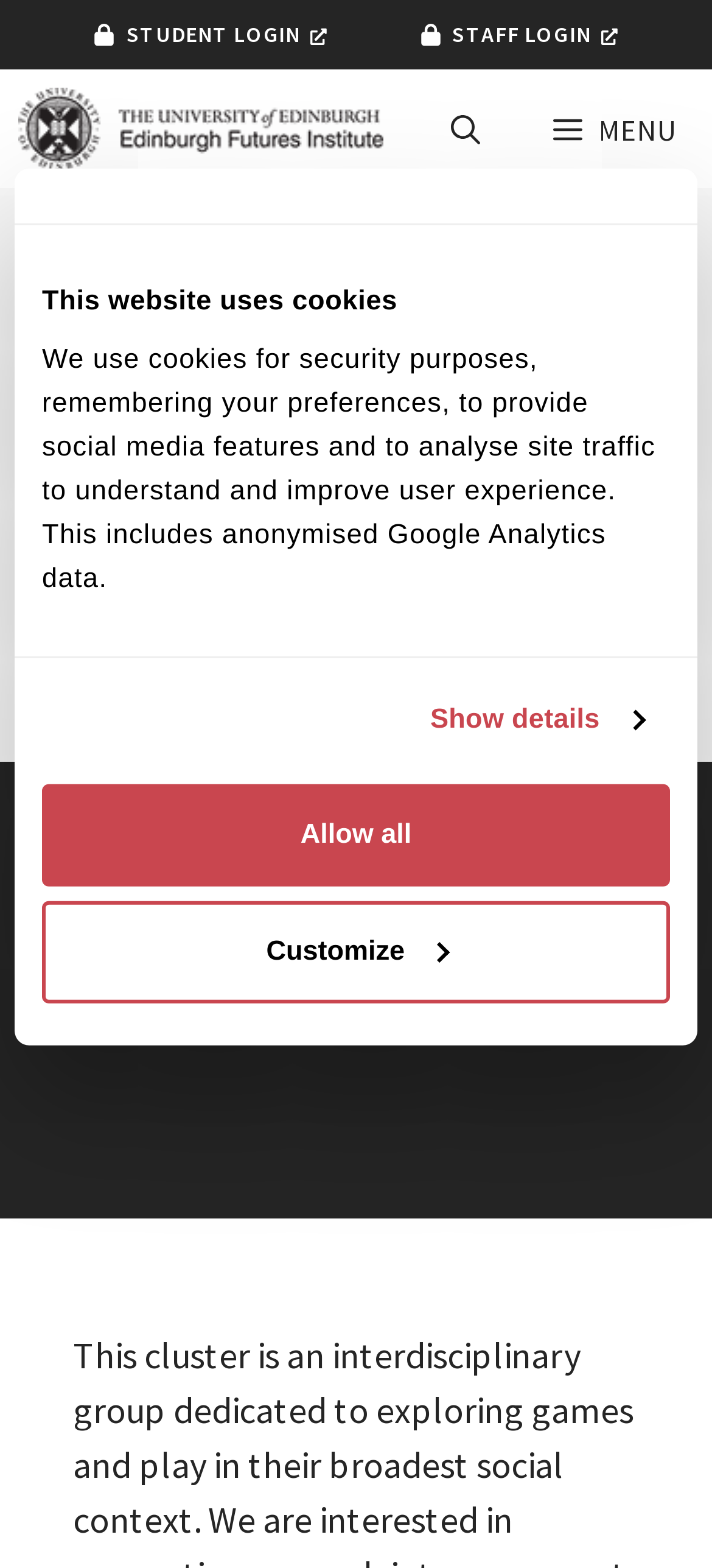Determine the bounding box coordinates of the region I should click to achieve the following instruction: "Click the staff login button". Ensure the bounding box coordinates are four float numbers between 0 and 1, i.e., [left, top, right, bottom].

[0.537, 0.0, 0.92, 0.044]